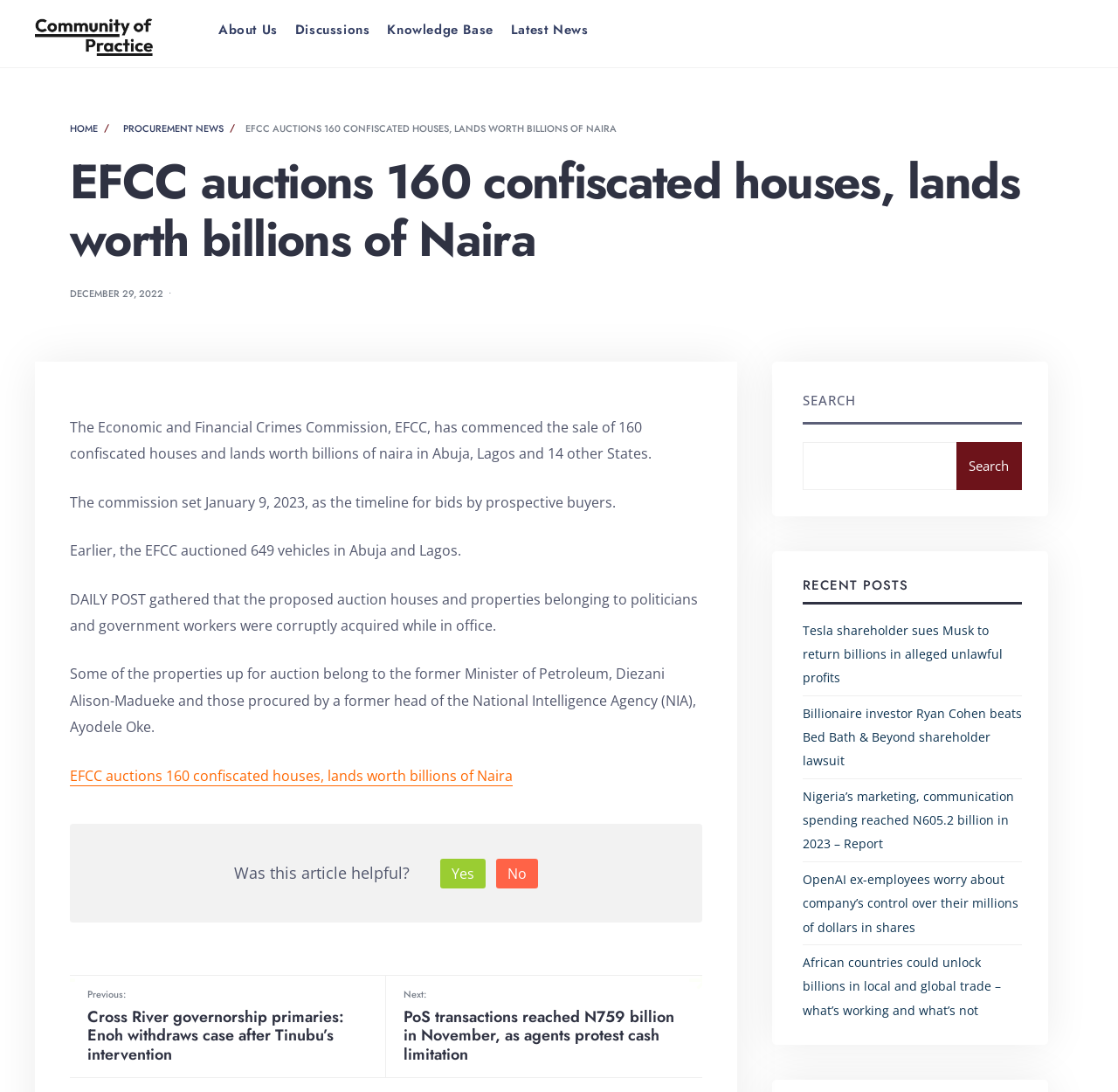What is EFCC auctioning?
Please look at the screenshot and answer using one word or phrase.

Houses and lands